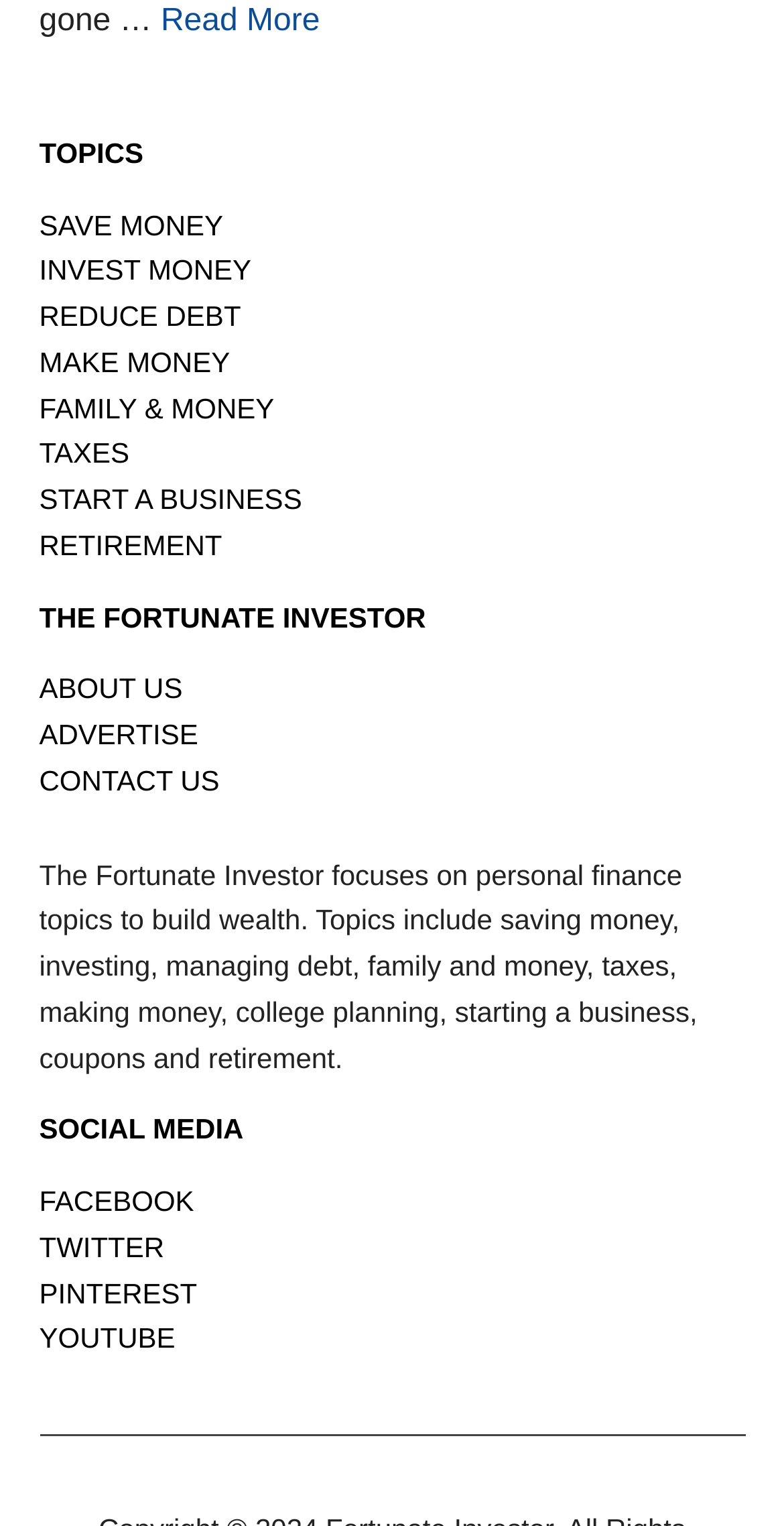Can you specify the bounding box coordinates for the region that should be clicked to fulfill this instruction: "Follow on Facebook".

[0.05, 0.777, 0.248, 0.798]